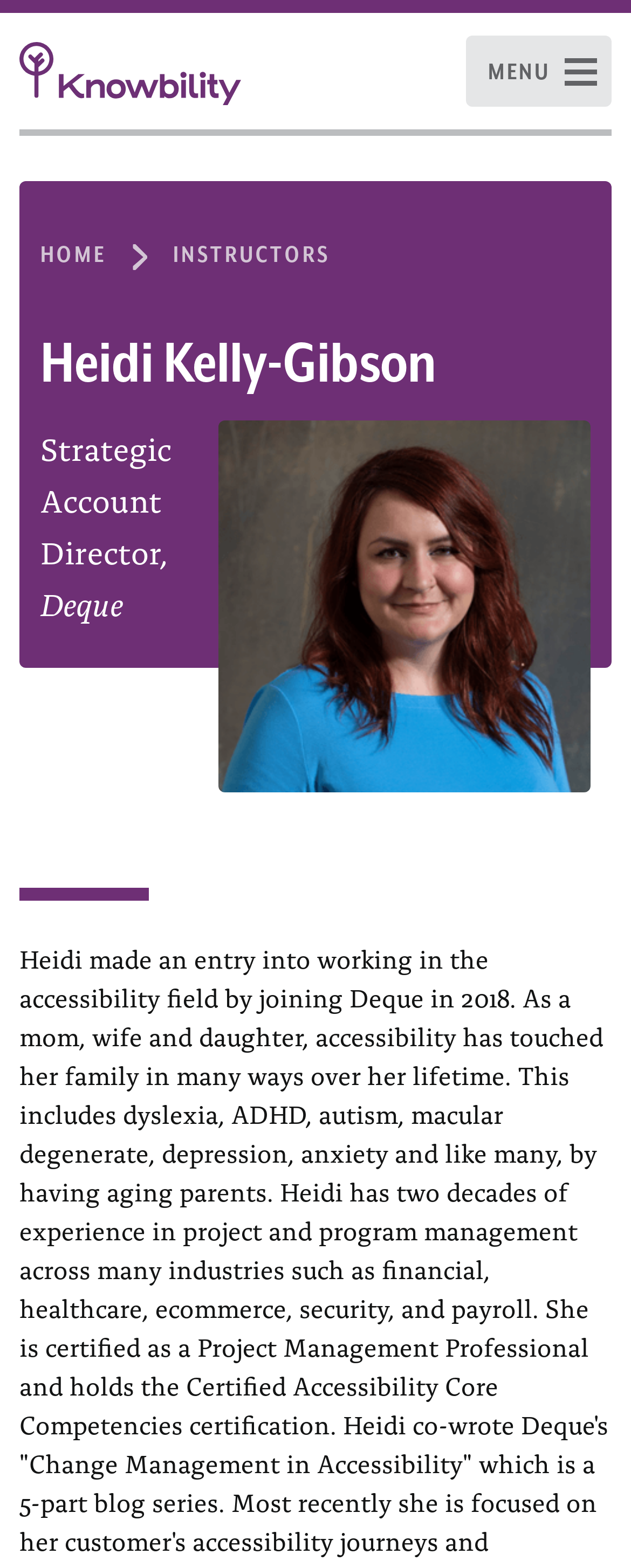What is the name of the person on this webpage?
Give a single word or phrase answer based on the content of the image.

Heidi Kelly-Gibson